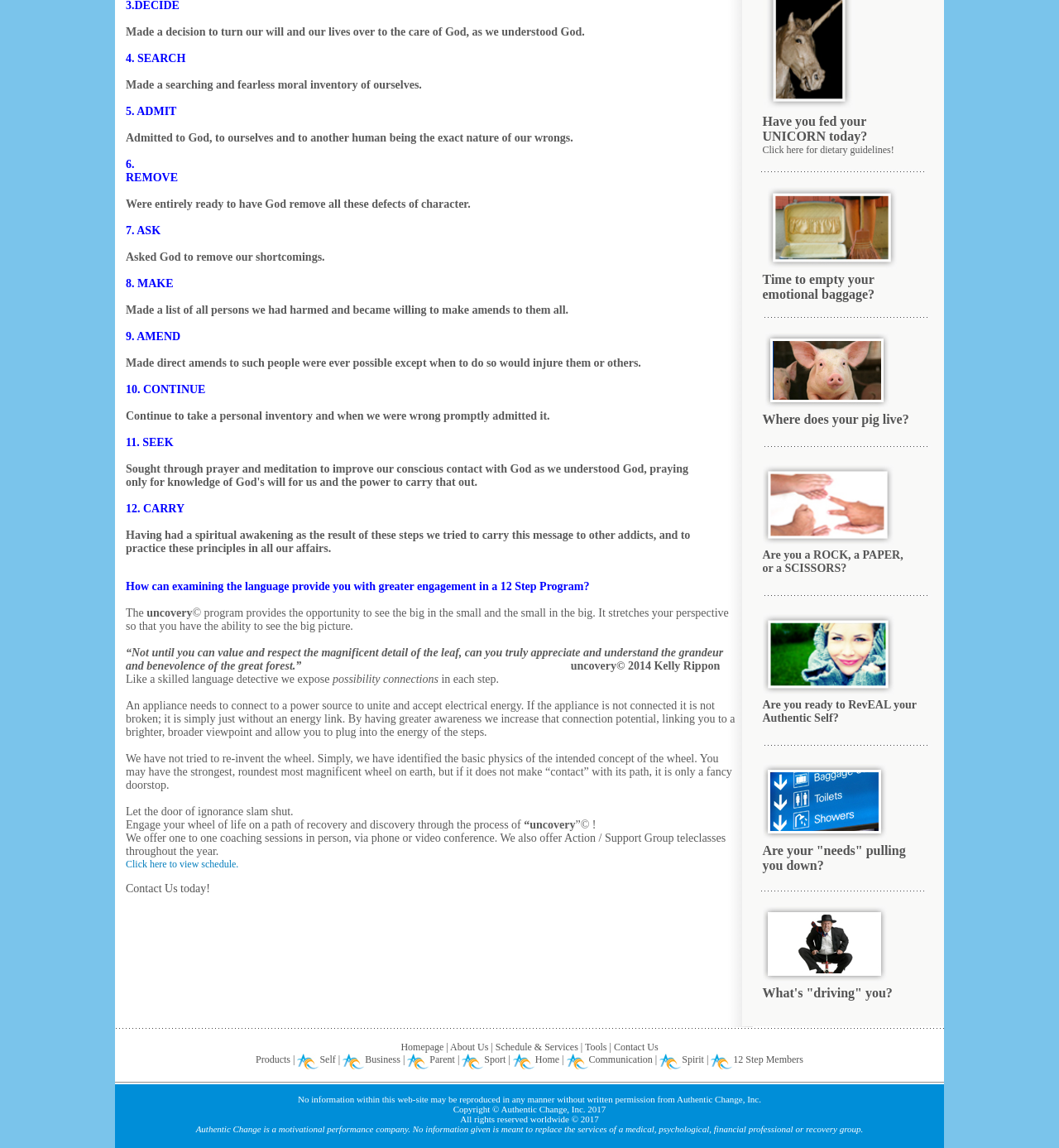Please provide the bounding box coordinates for the element that needs to be clicked to perform the instruction: "Click SEARCH". The coordinates must consist of four float numbers between 0 and 1, formatted as [left, top, right, bottom].

[0.13, 0.045, 0.175, 0.056]